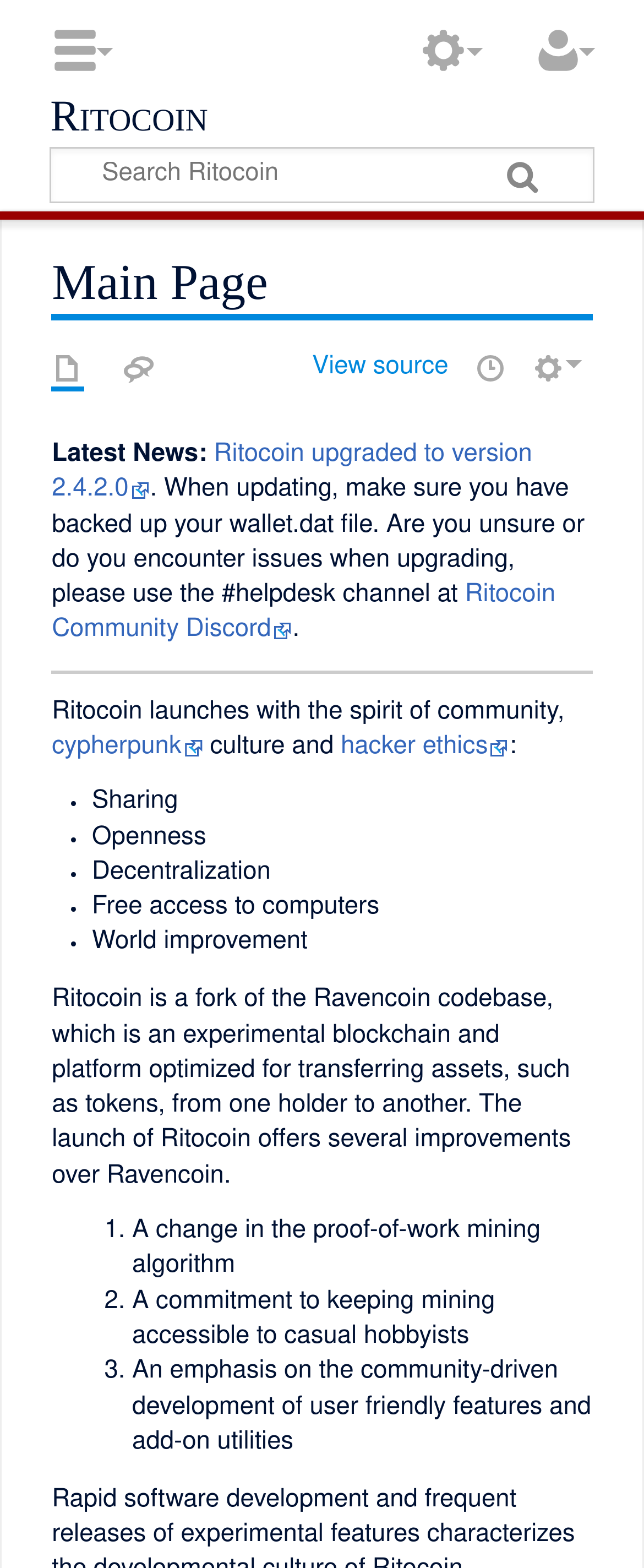Identify the bounding box coordinates for the element that needs to be clicked to fulfill this instruction: "Go to the main page". Provide the coordinates in the format of four float numbers between 0 and 1: [left, top, right, bottom].

[0.08, 0.224, 0.132, 0.245]